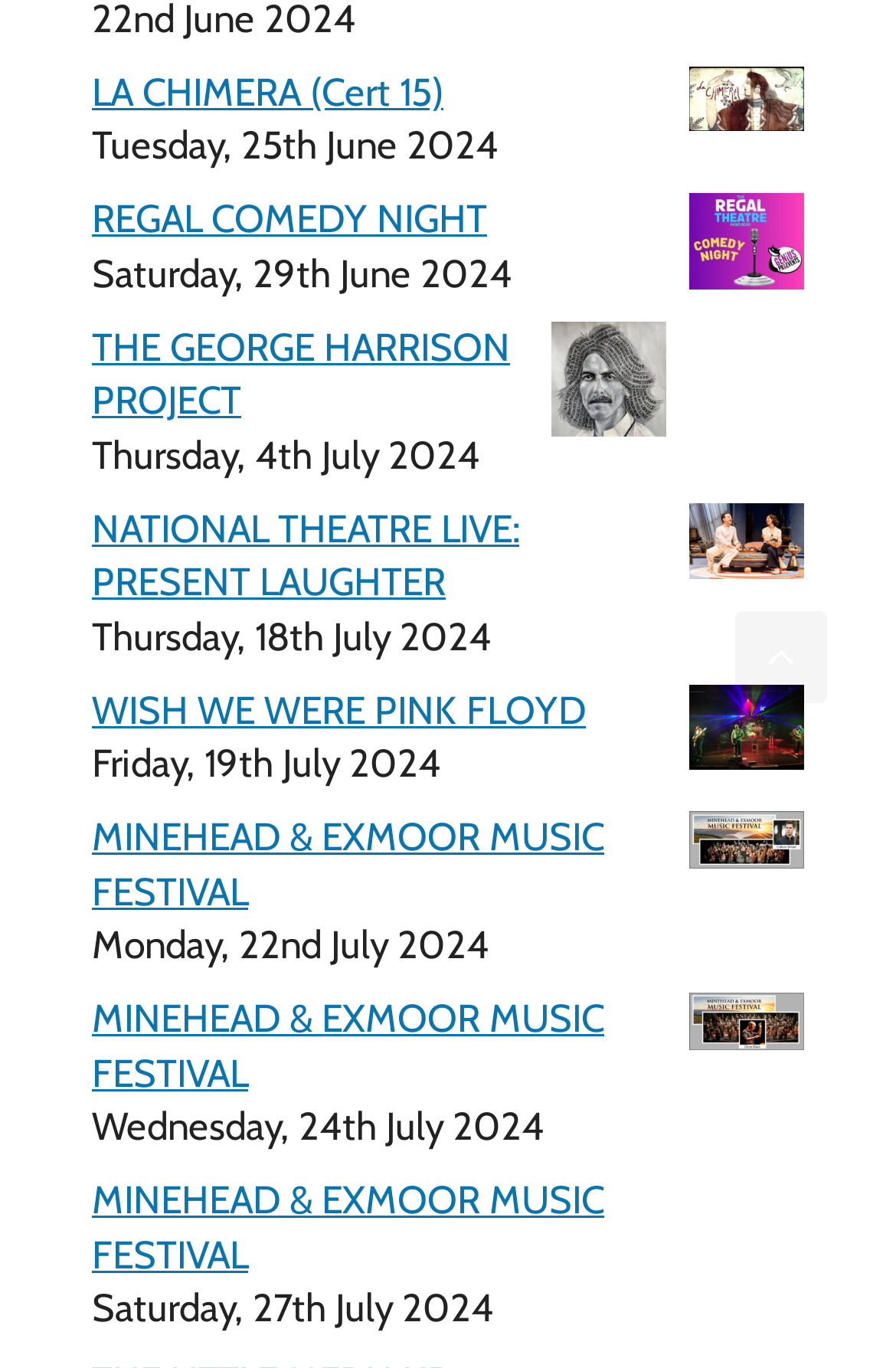Given the element description, predict the bounding box coordinates in the format (top-left x, top-left y, bottom-right x, bottom-right y), using floating point numbers between 0 and 1: MINEHEAD & EXMOOR MUSIC FESTIVAL

[0.103, 0.595, 0.674, 0.668]